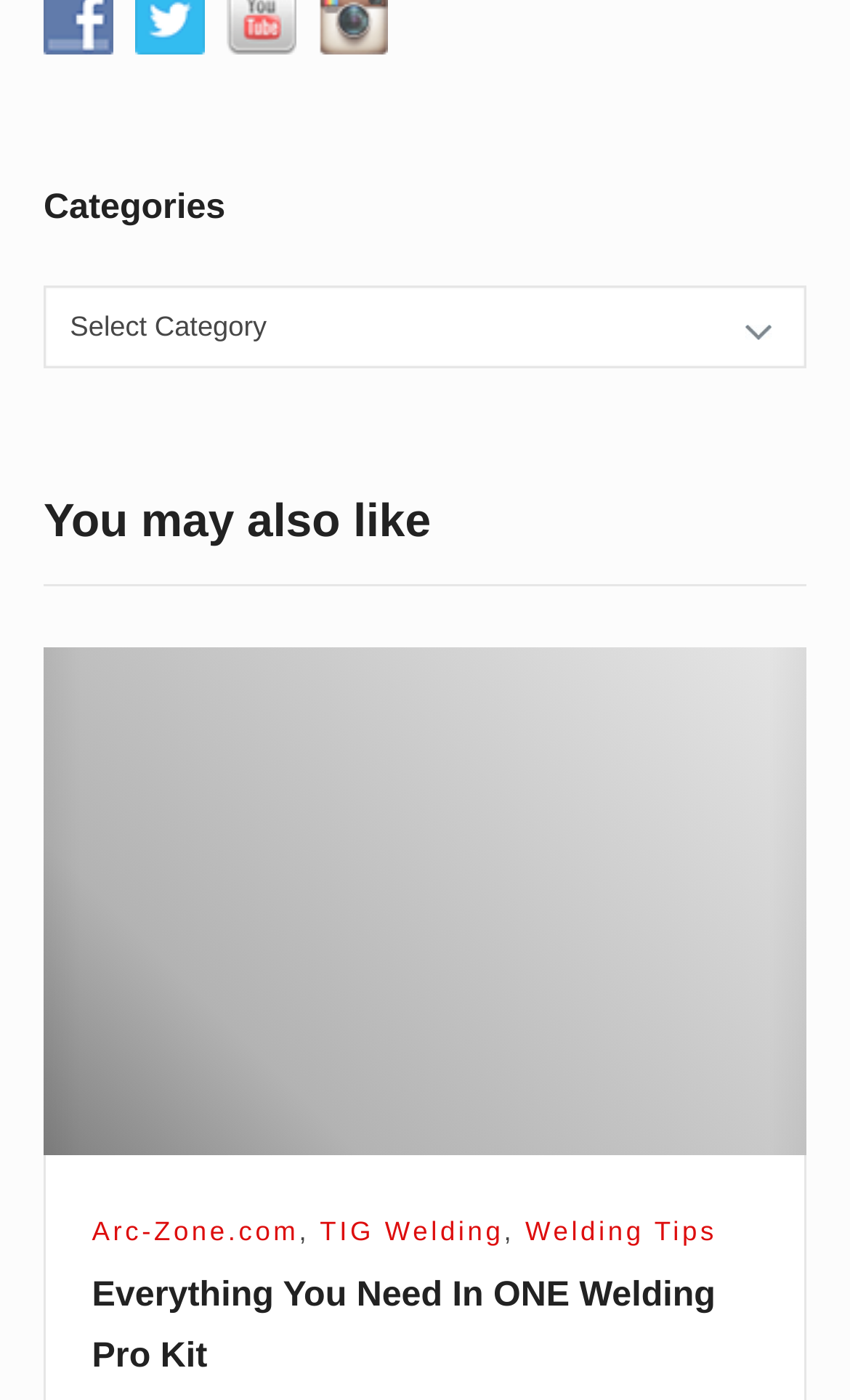Locate the bounding box of the UI element with the following description: "Arc-Zone.com".

[0.108, 0.869, 0.352, 0.891]